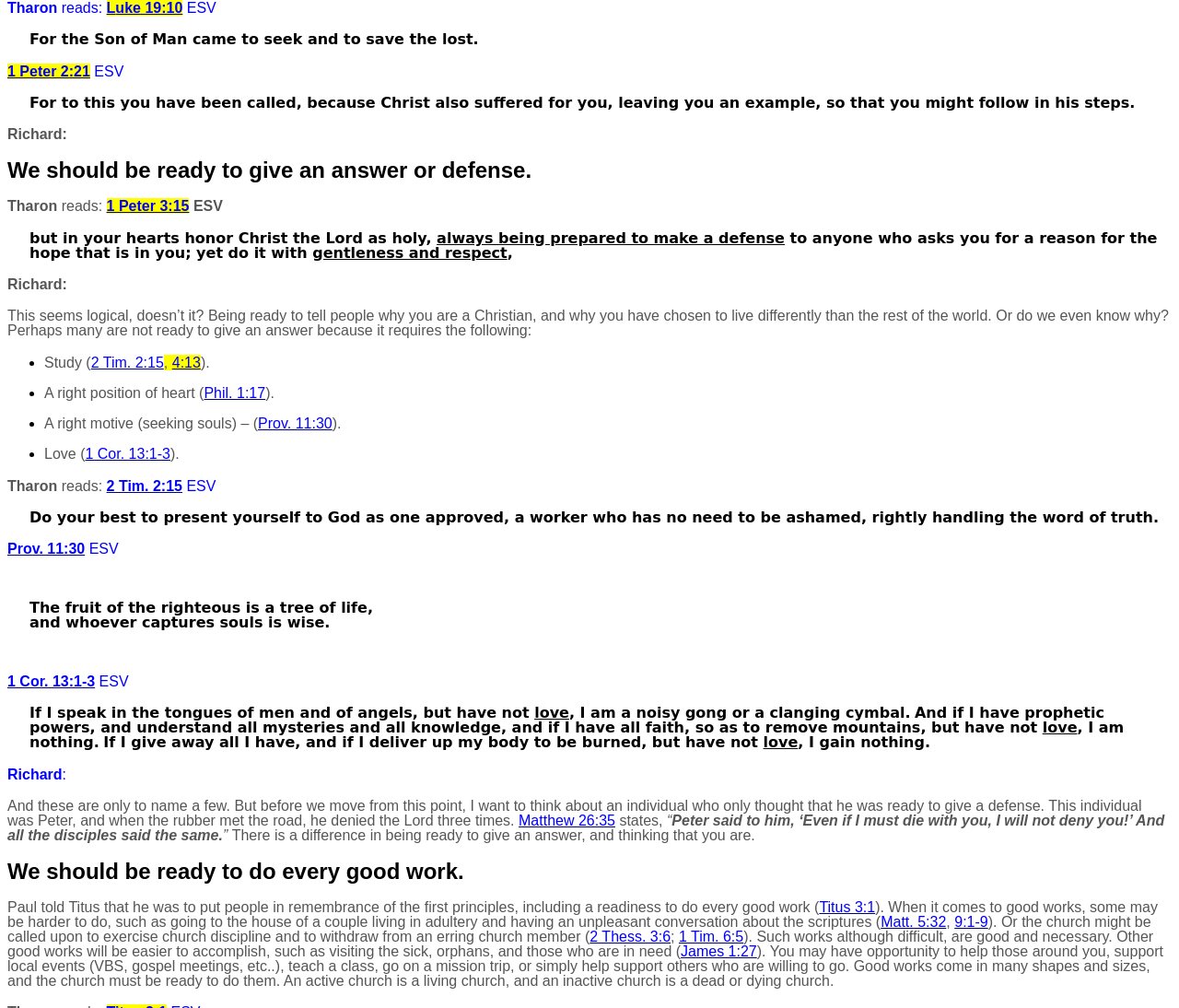Who is the author of the first article? Examine the screenshot and reply using just one word or a brief phrase.

Tharon